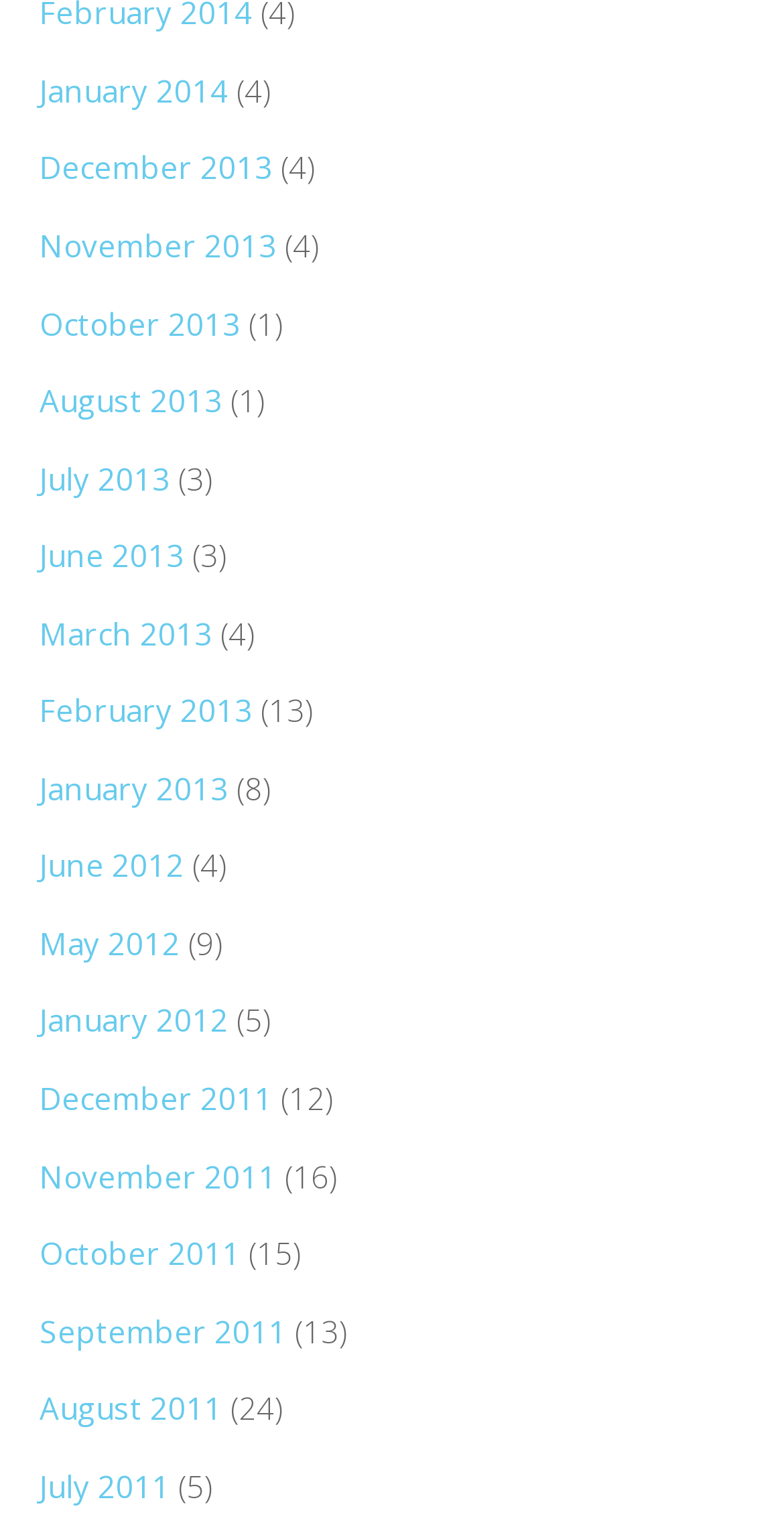Please identify the bounding box coordinates of the element's region that needs to be clicked to fulfill the following instruction: "View January 2014 archives". The bounding box coordinates should consist of four float numbers between 0 and 1, i.e., [left, top, right, bottom].

[0.05, 0.046, 0.291, 0.072]